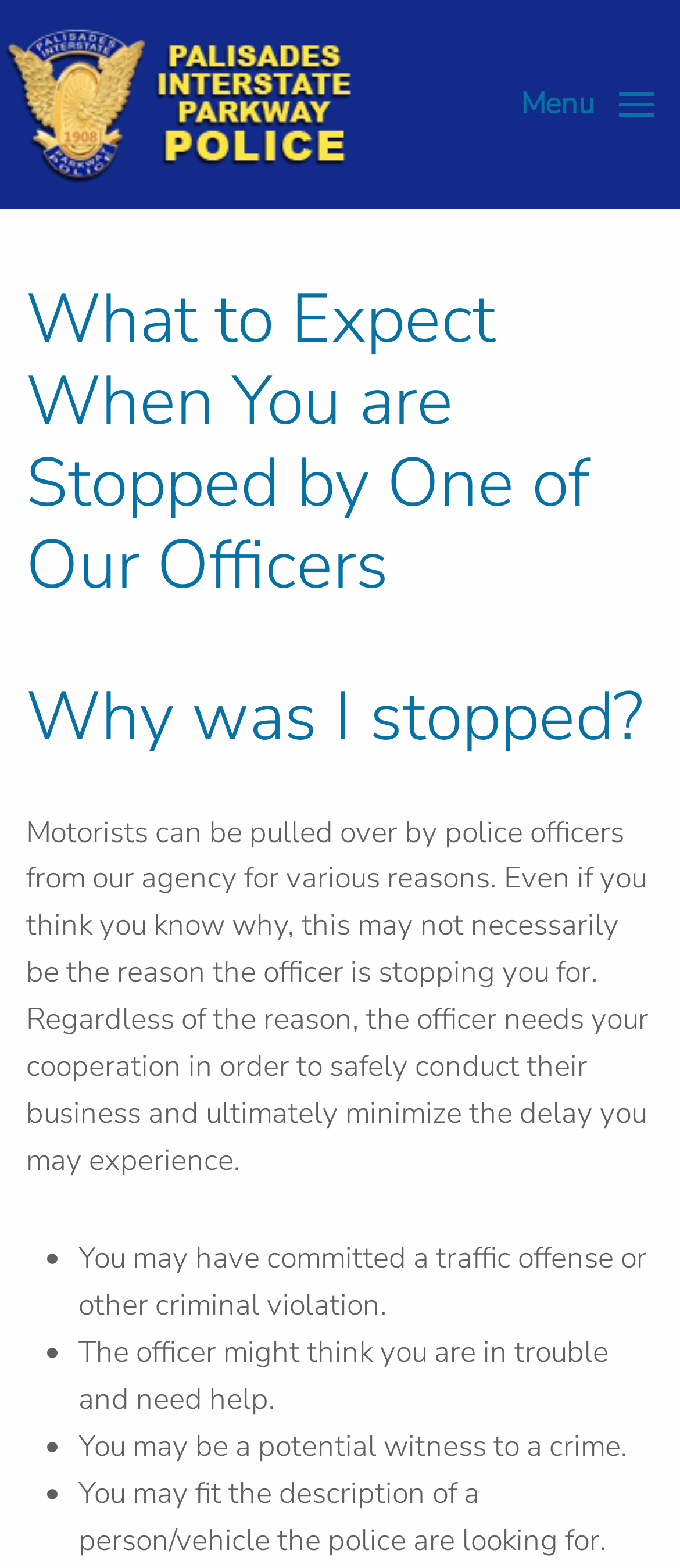Based on the image, please elaborate on the answer to the following question:
How many reasons are listed for being stopped by a police officer?

By analyzing the webpage content, I found four list markers (•) indicating four reasons for being stopped by a police officer, which are traffic offense, need help, witness, and description.